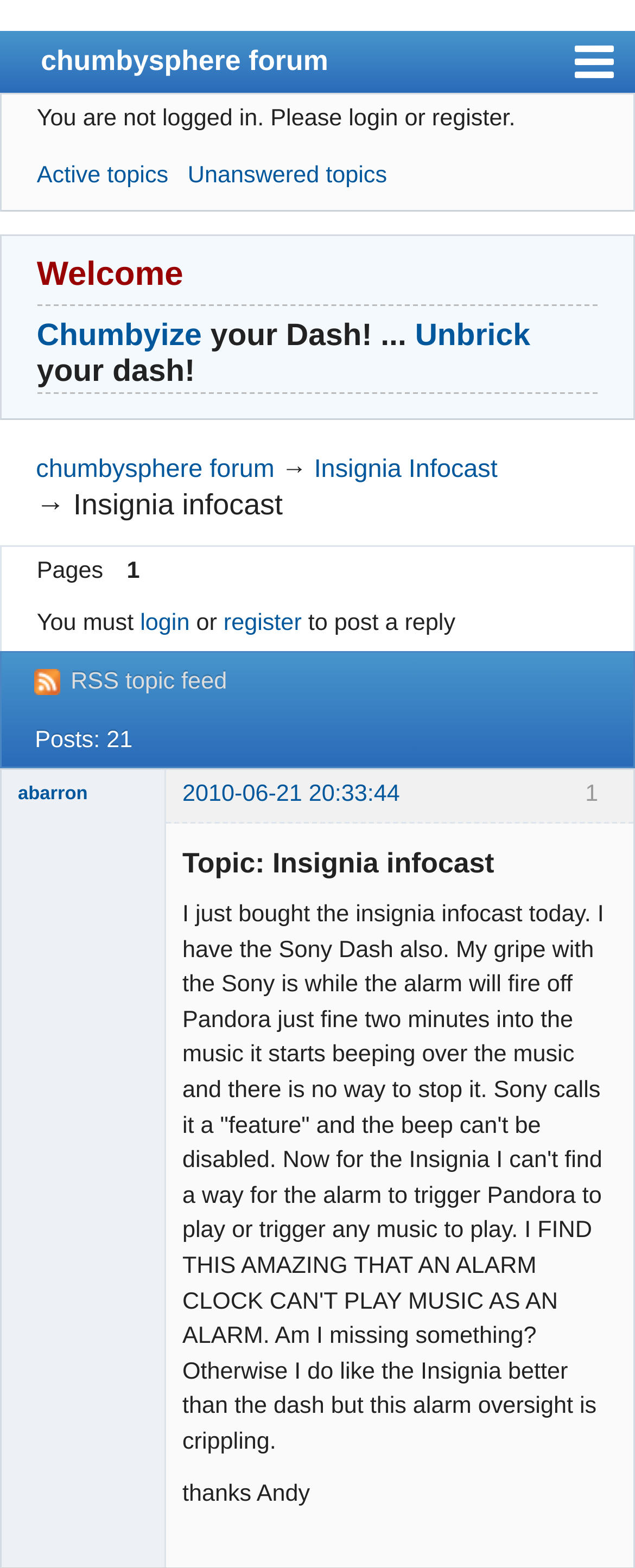Please determine the bounding box coordinates of the section I need to click to accomplish this instruction: "login to the forum".

[0.221, 0.389, 0.299, 0.406]